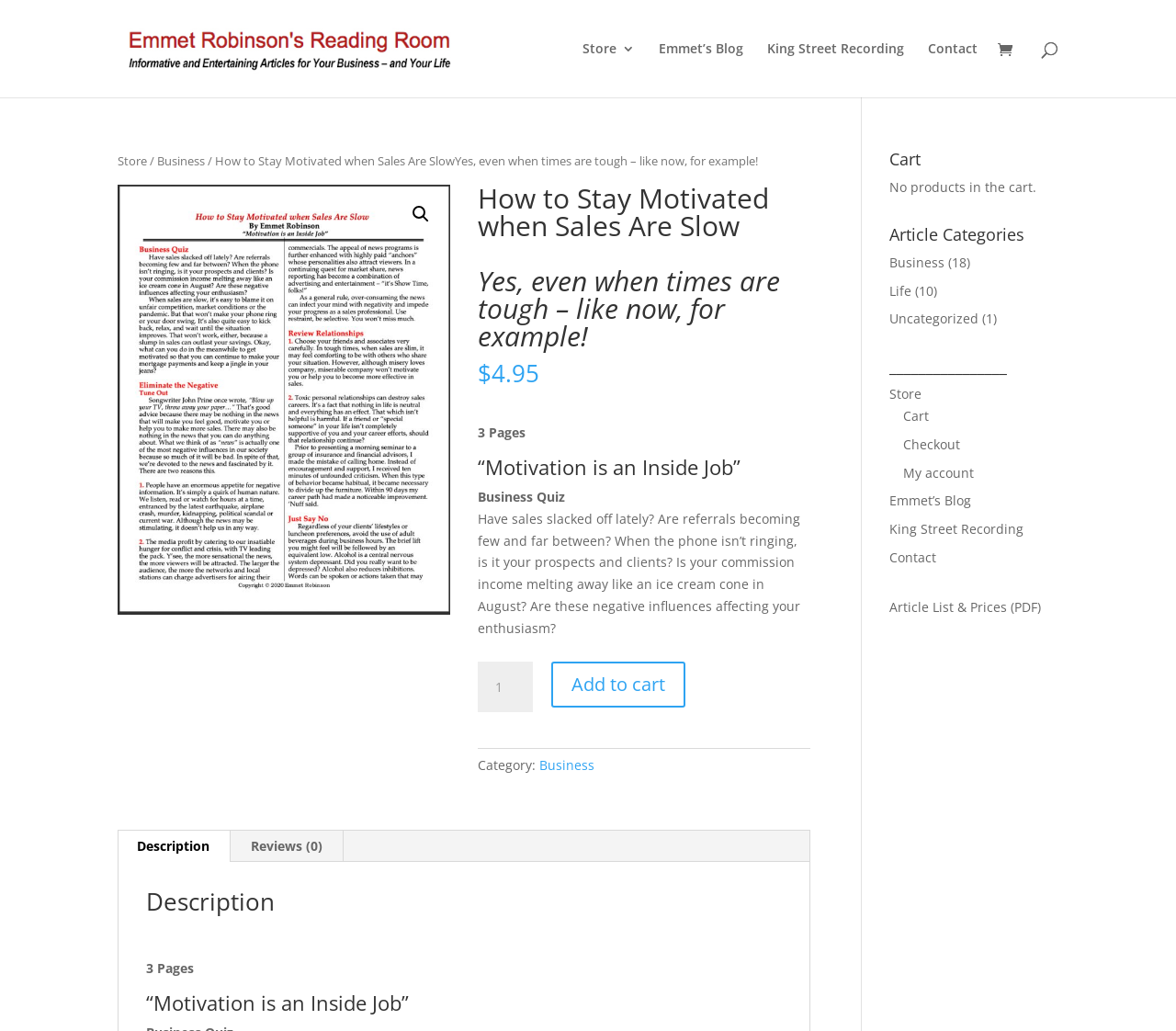Give a one-word or phrase response to the following question: How many products are in the cart?

No products